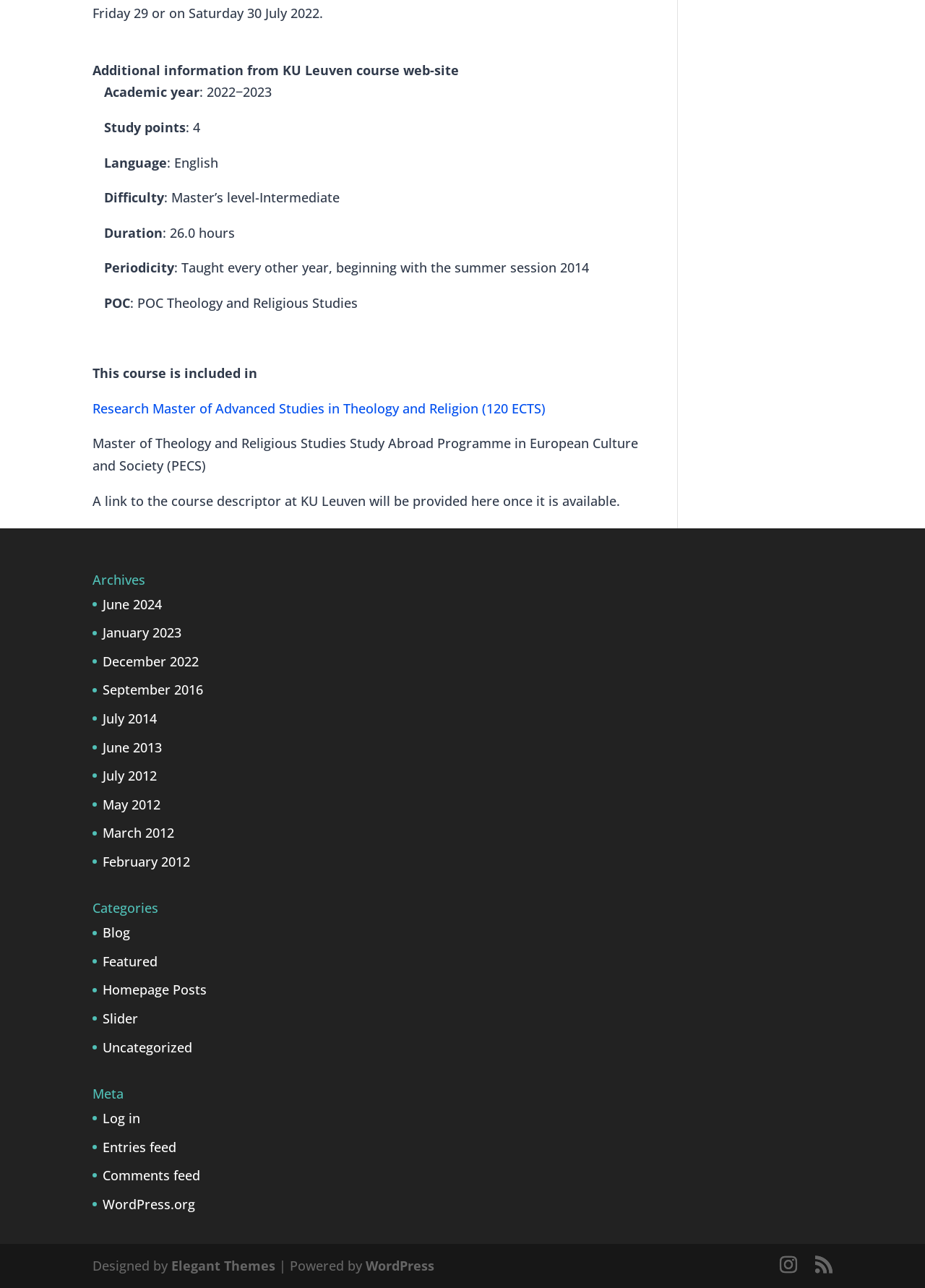Please specify the bounding box coordinates of the clickable section necessary to execute the following command: "View categories".

[0.1, 0.7, 0.223, 0.716]